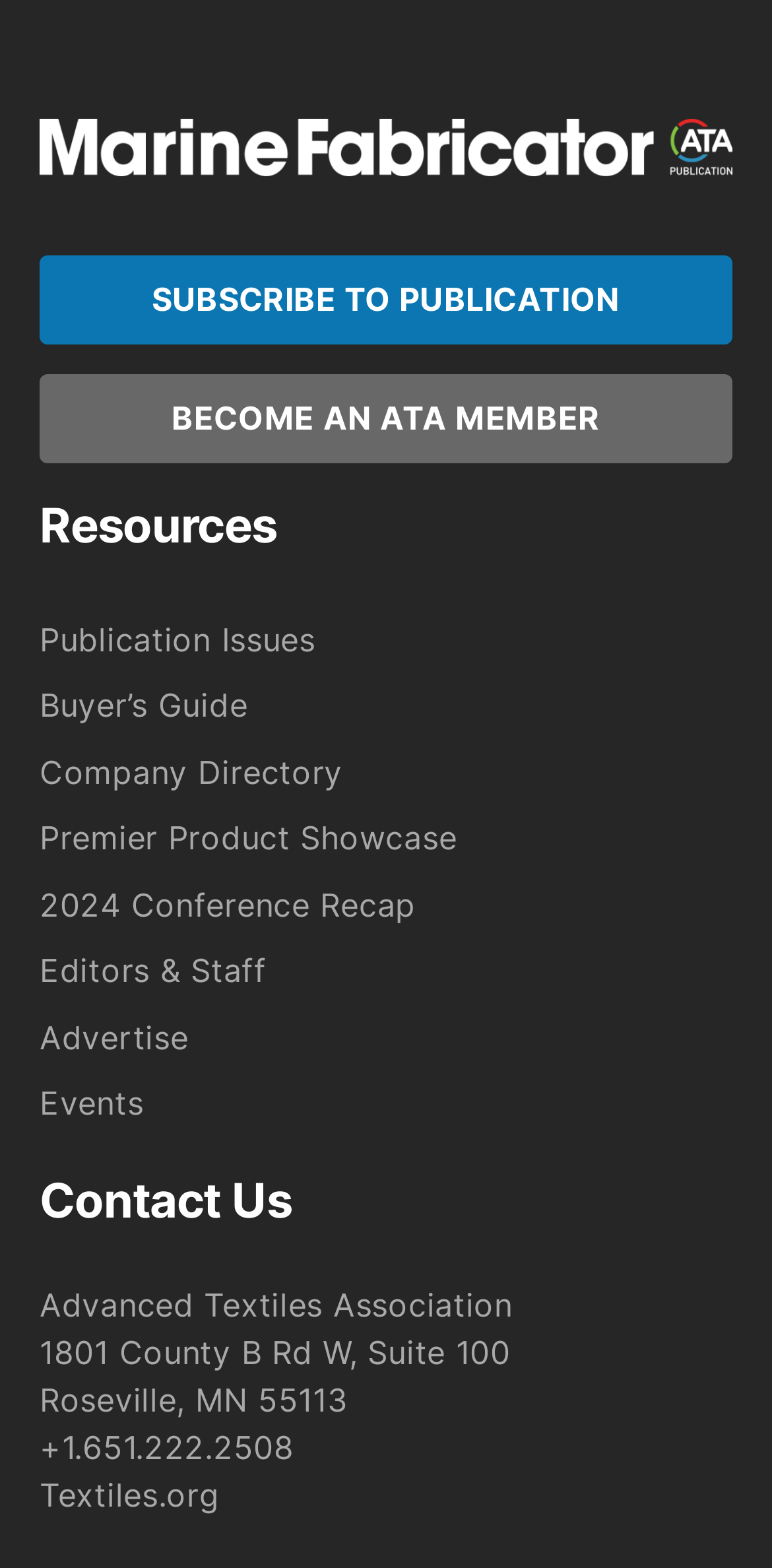Find the bounding box coordinates for the UI element that matches this description: "2024 Conference Recap".

[0.051, 0.556, 0.949, 0.599]